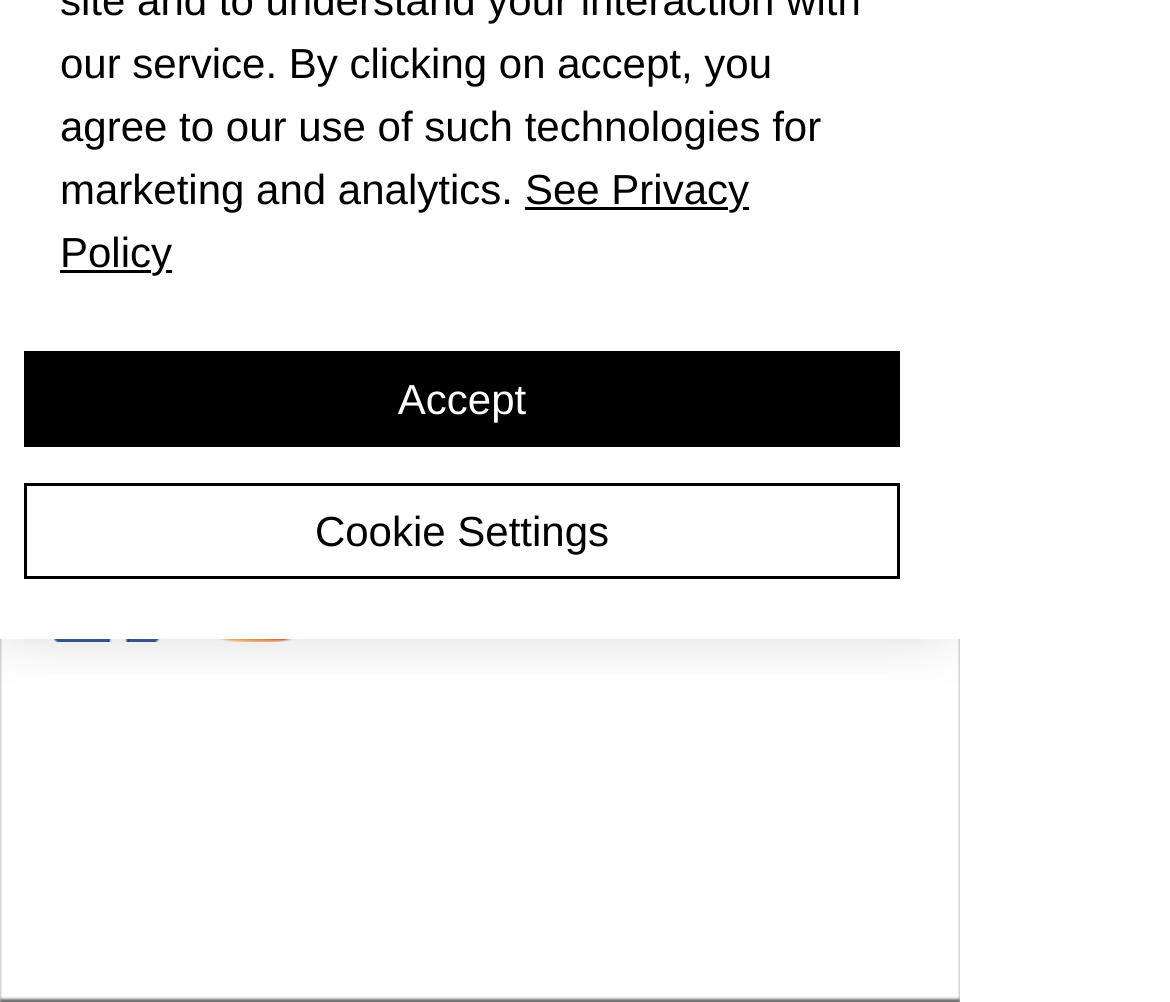Provide the bounding box coordinates of the UI element this sentence describes: "See Privacy Policy".

[0.051, 0.165, 0.64, 0.275]